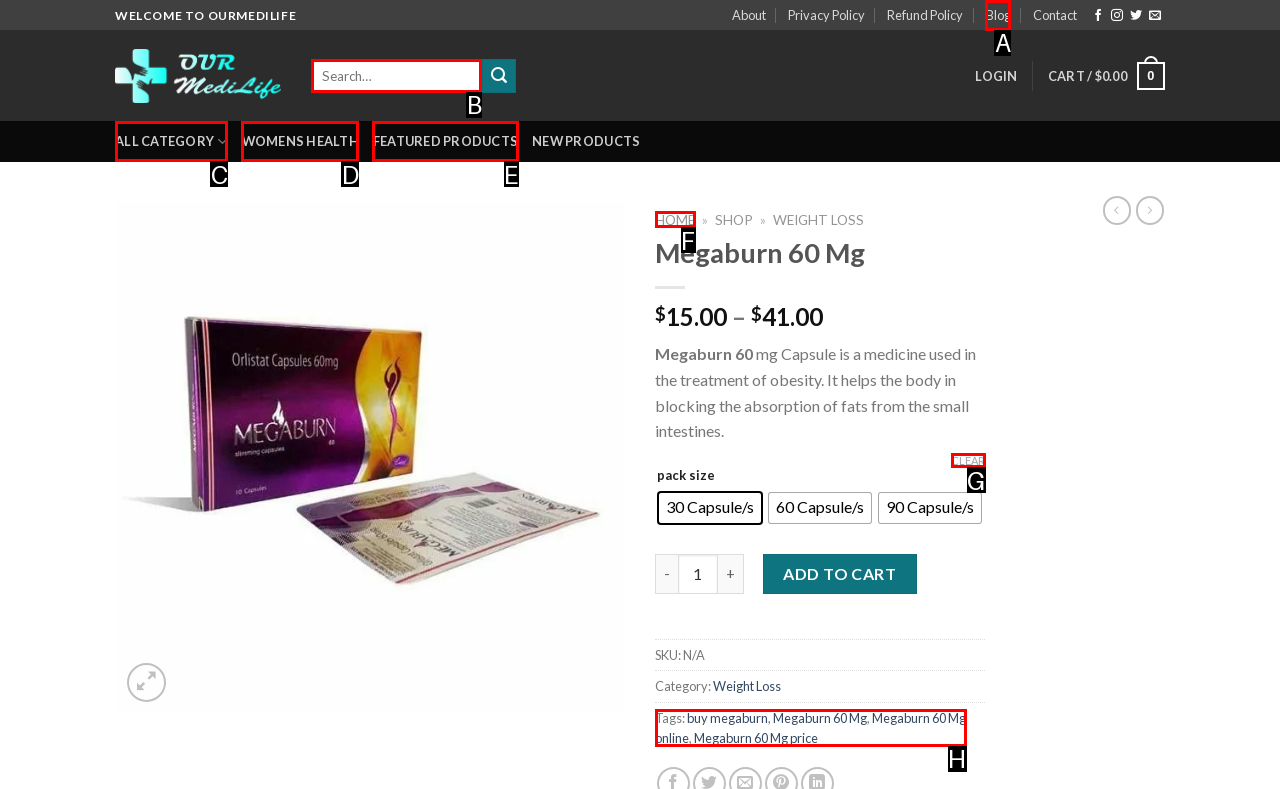Identify which HTML element matches the description: Featured Products. Answer with the correct option's letter.

E